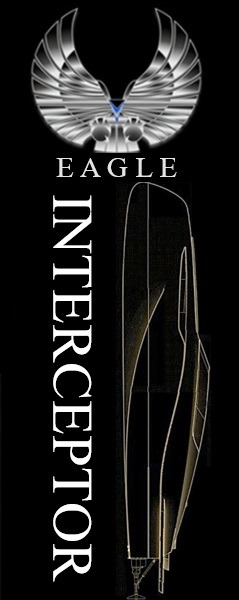Please provide a detailed answer to the question below based on the screenshot: 
What is the label on the aircraft?

The aircraft in the image is designed with smooth lines and a futuristic look, and it is labeled 'INTERCEPTOR', conveying speed and advanced technology.